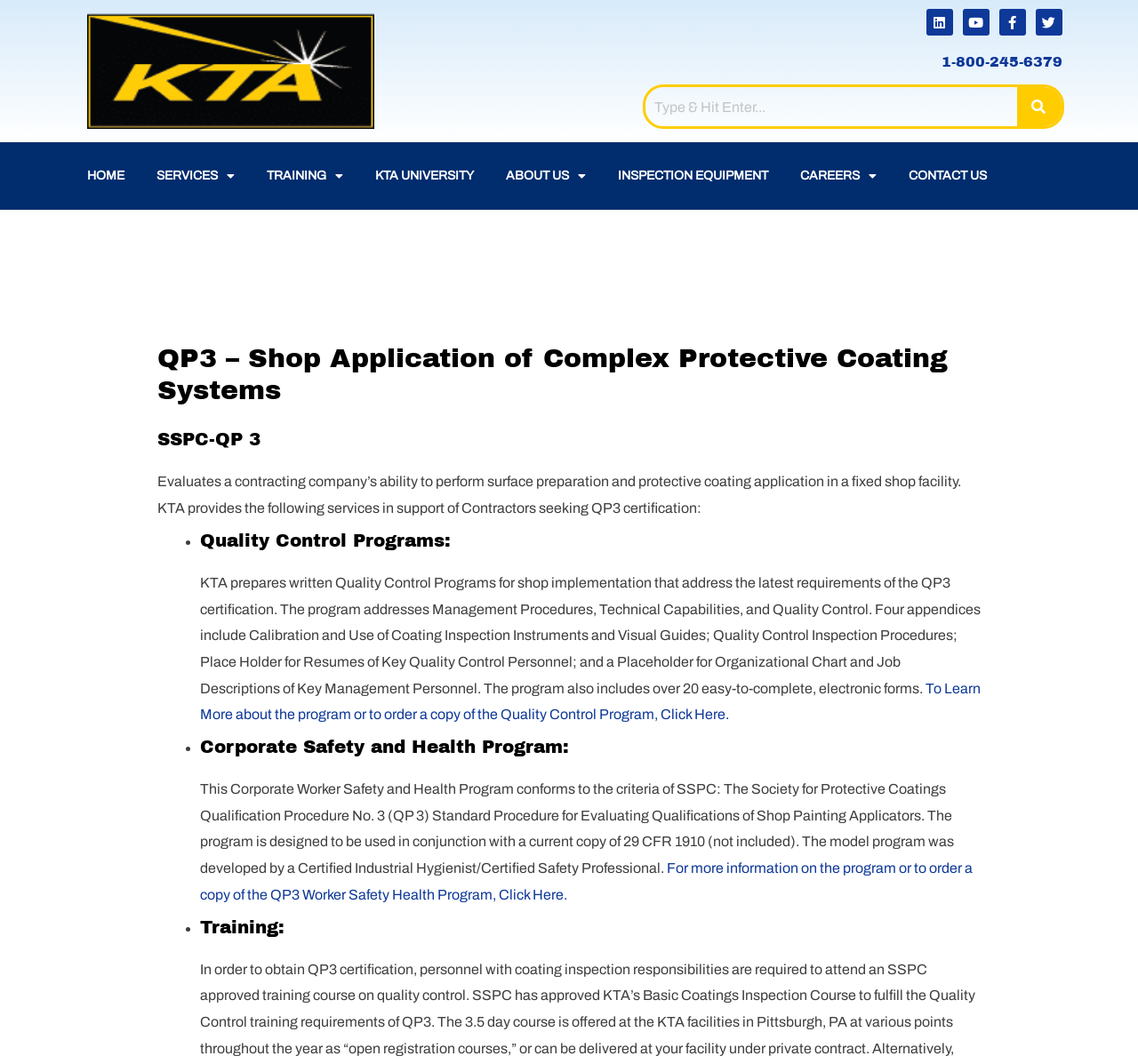Please specify the bounding box coordinates of the clickable section necessary to execute the following command: "Click the KTA Logo".

[0.076, 0.013, 0.329, 0.121]